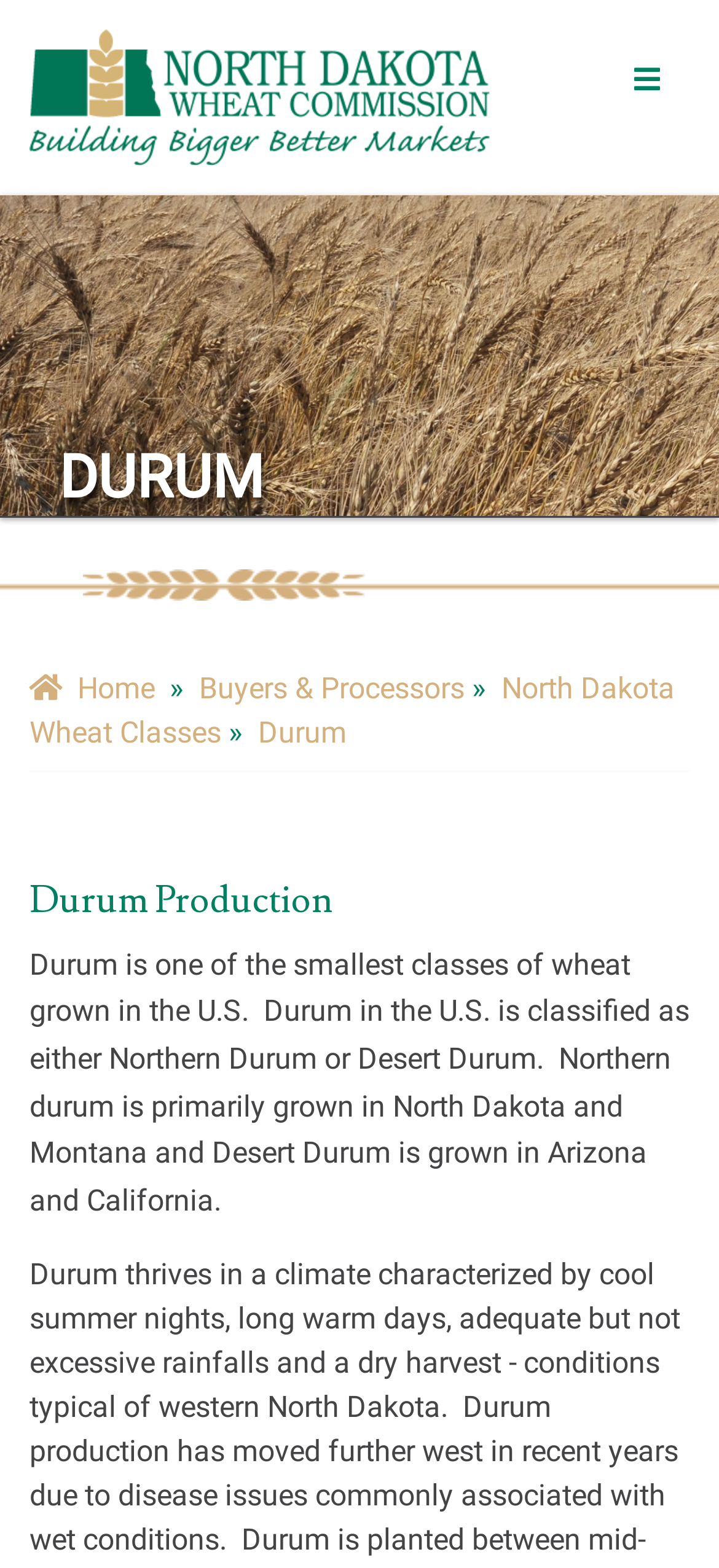Using the elements shown in the image, answer the question comprehensively: What is the main topic of the webpage?

The webpage has a heading 'DURUM' and provides information about Durum wheat, its production, and classification, indicating that the main topic of the webpage is Durum wheat.